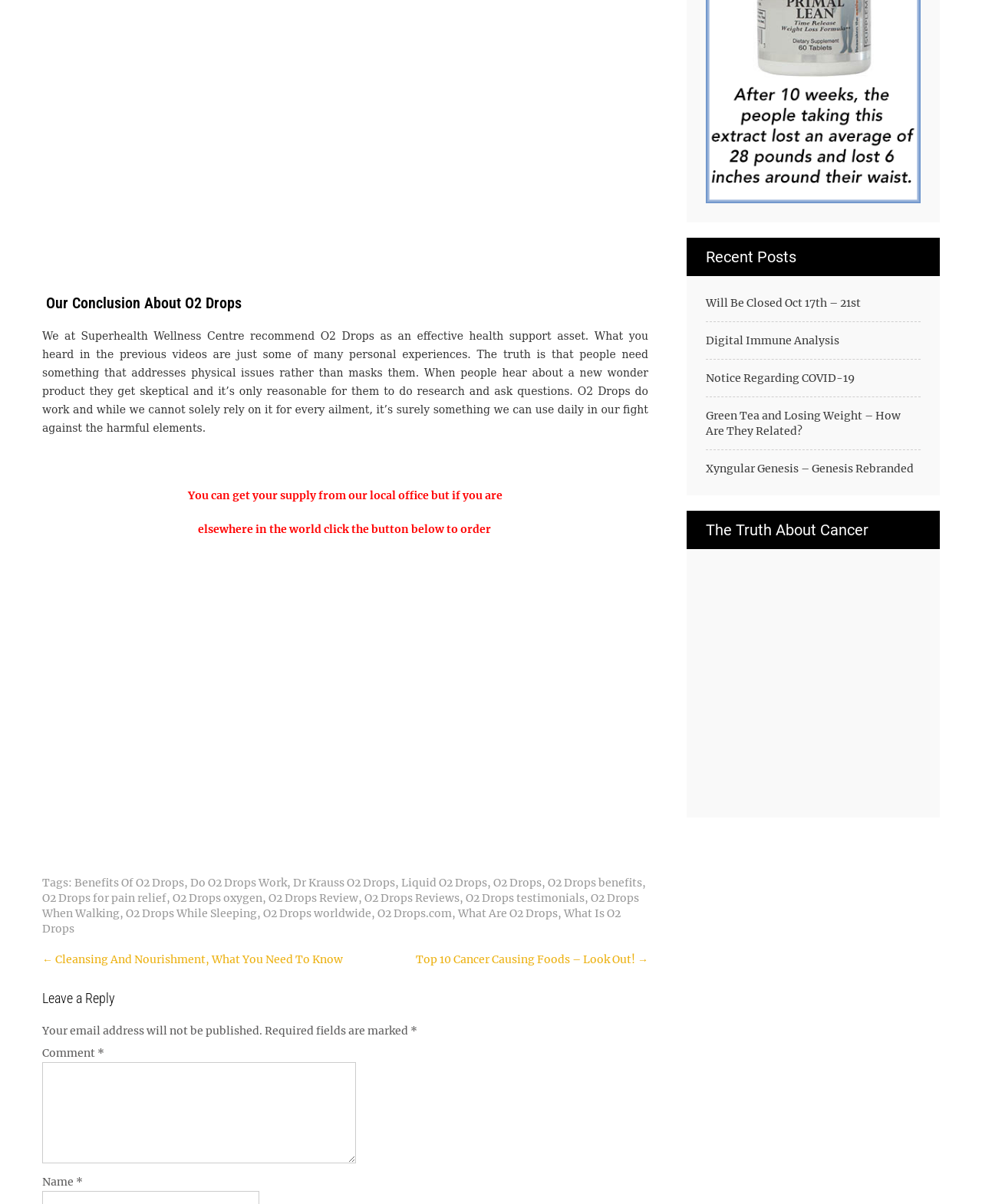Where can I get O2 Drops?
Please ensure your answer is as detailed and informative as possible.

According to the webpage, I can get O2 Drops from the local office or order online by clicking the button below, as mentioned in the StaticText elements with IDs 537 and 538.